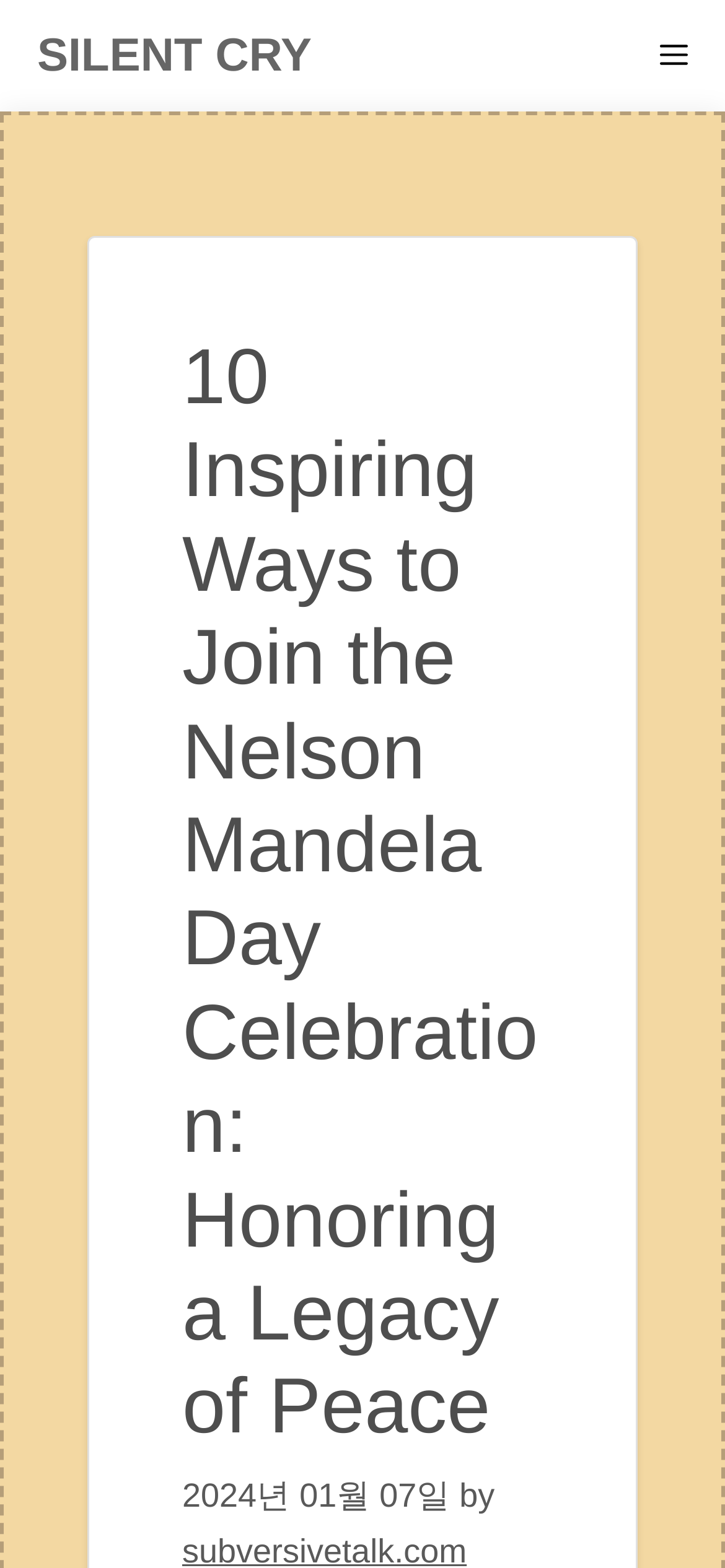Find the primary header on the webpage and provide its text.

10 Inspiring Ways to Join the Nelson Mandela Day Celebration: Honoring a Legacy of Peace